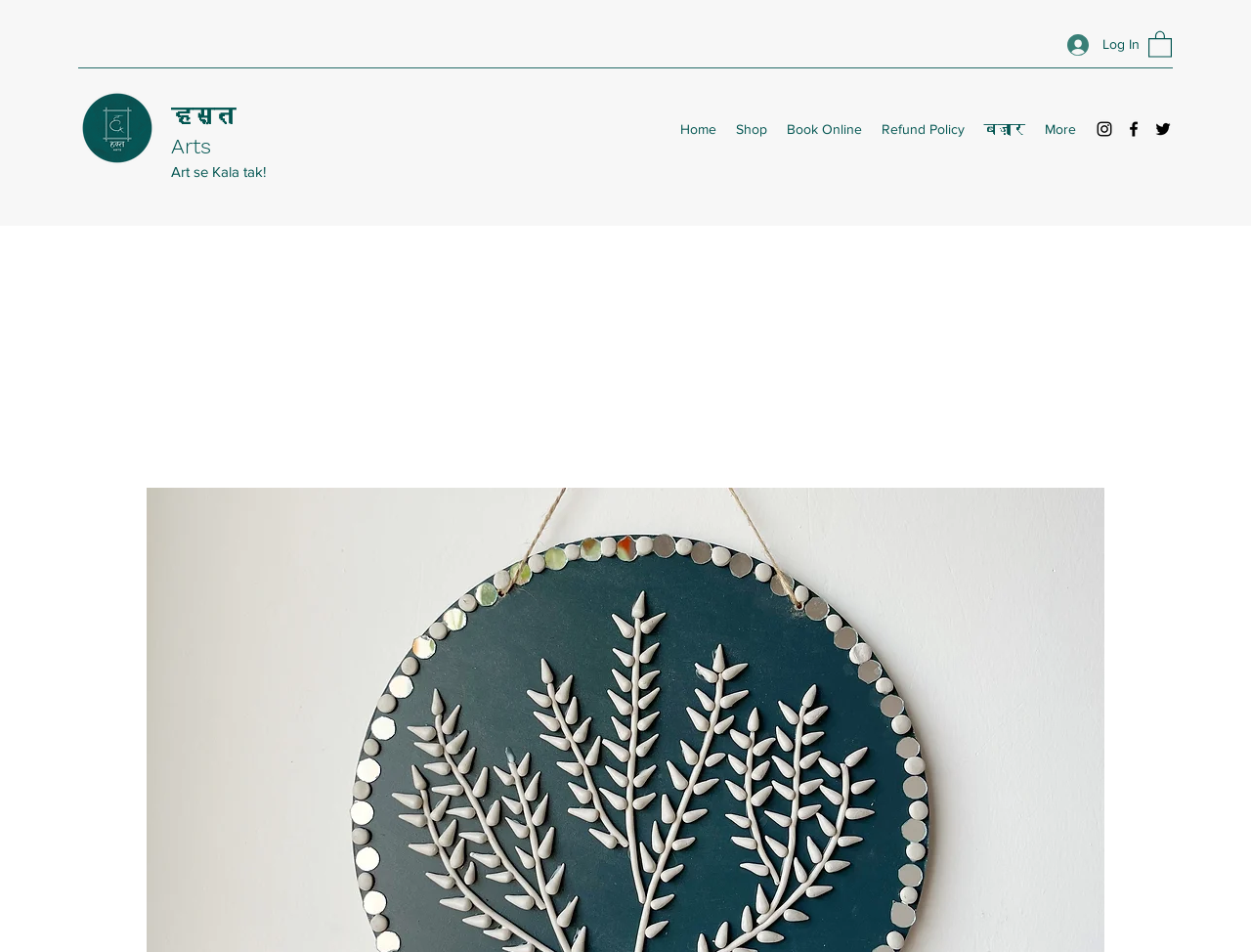Show the bounding box coordinates of the element that should be clicked to complete the task: "Click the Log In button".

[0.842, 0.028, 0.912, 0.066]